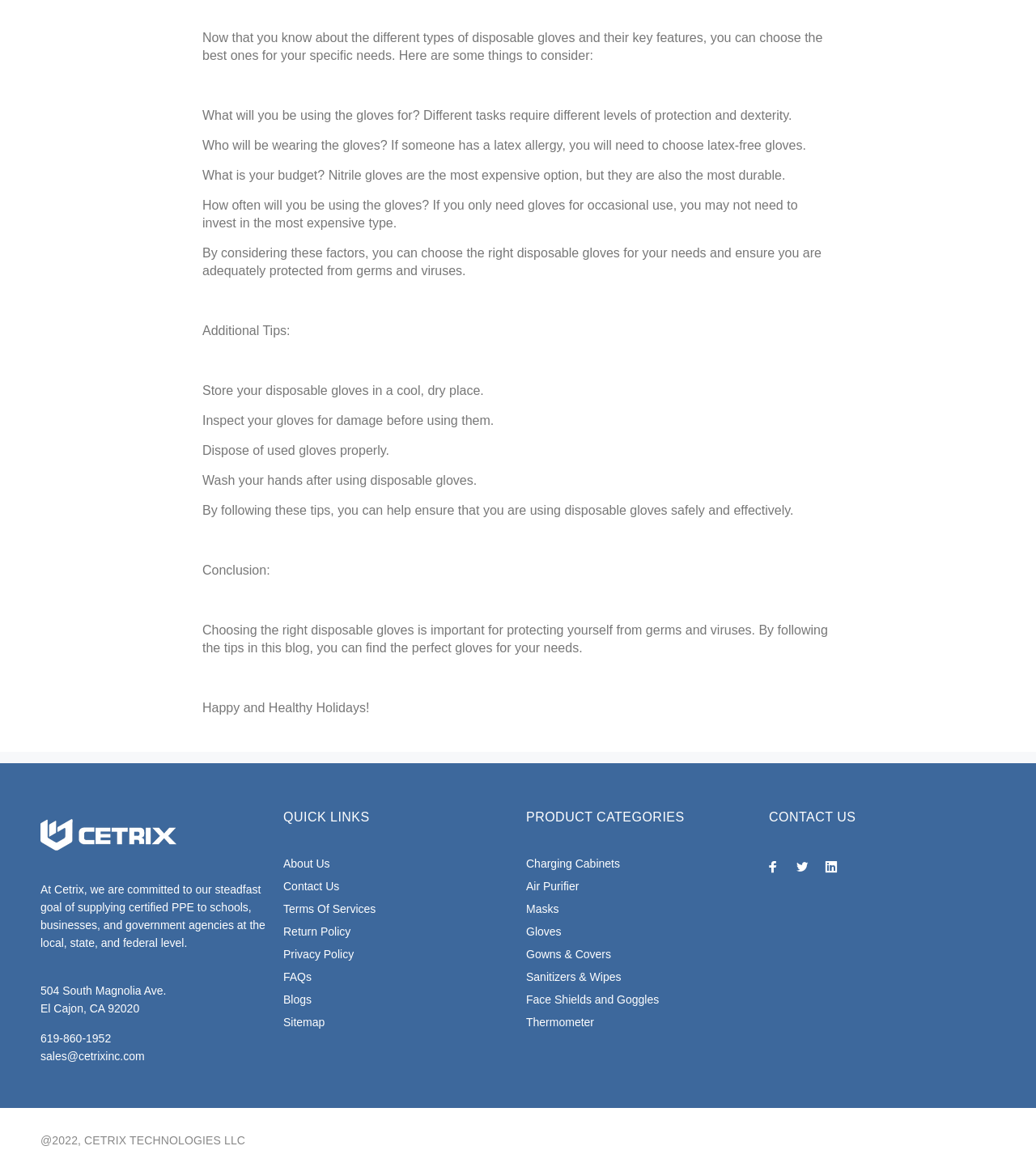What should you do with used disposable gloves?
Provide a well-explained and detailed answer to the question.

The webpage advises to dispose of used disposable gloves properly, which is one of the additional tips provided for safe and effective use of disposable gloves.